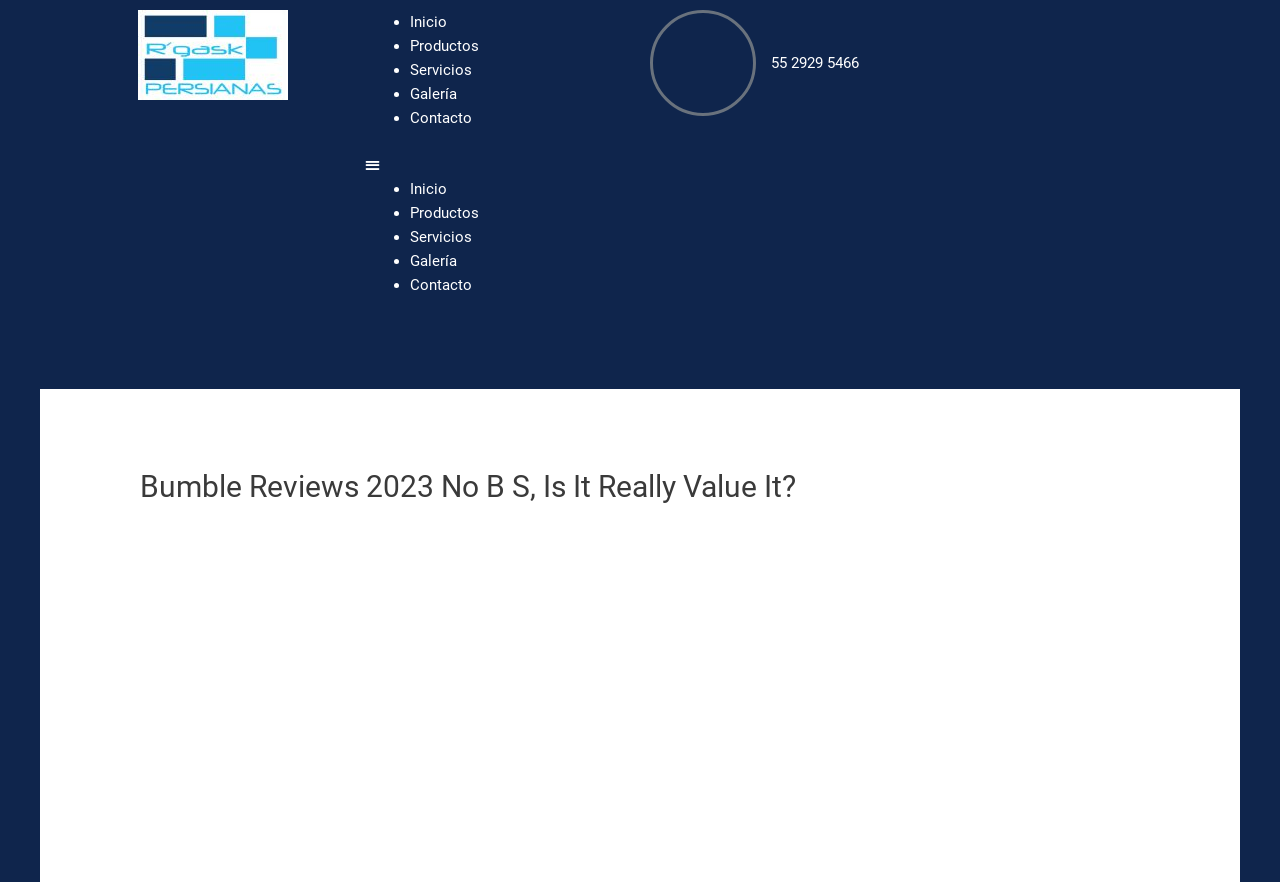What is the percentage of Bumble members who are college grads?
Give a detailed explanation using the information visible in the image.

The webpage states that 82% of Bumble members are college grads, with most being between the age of 33 and 50.